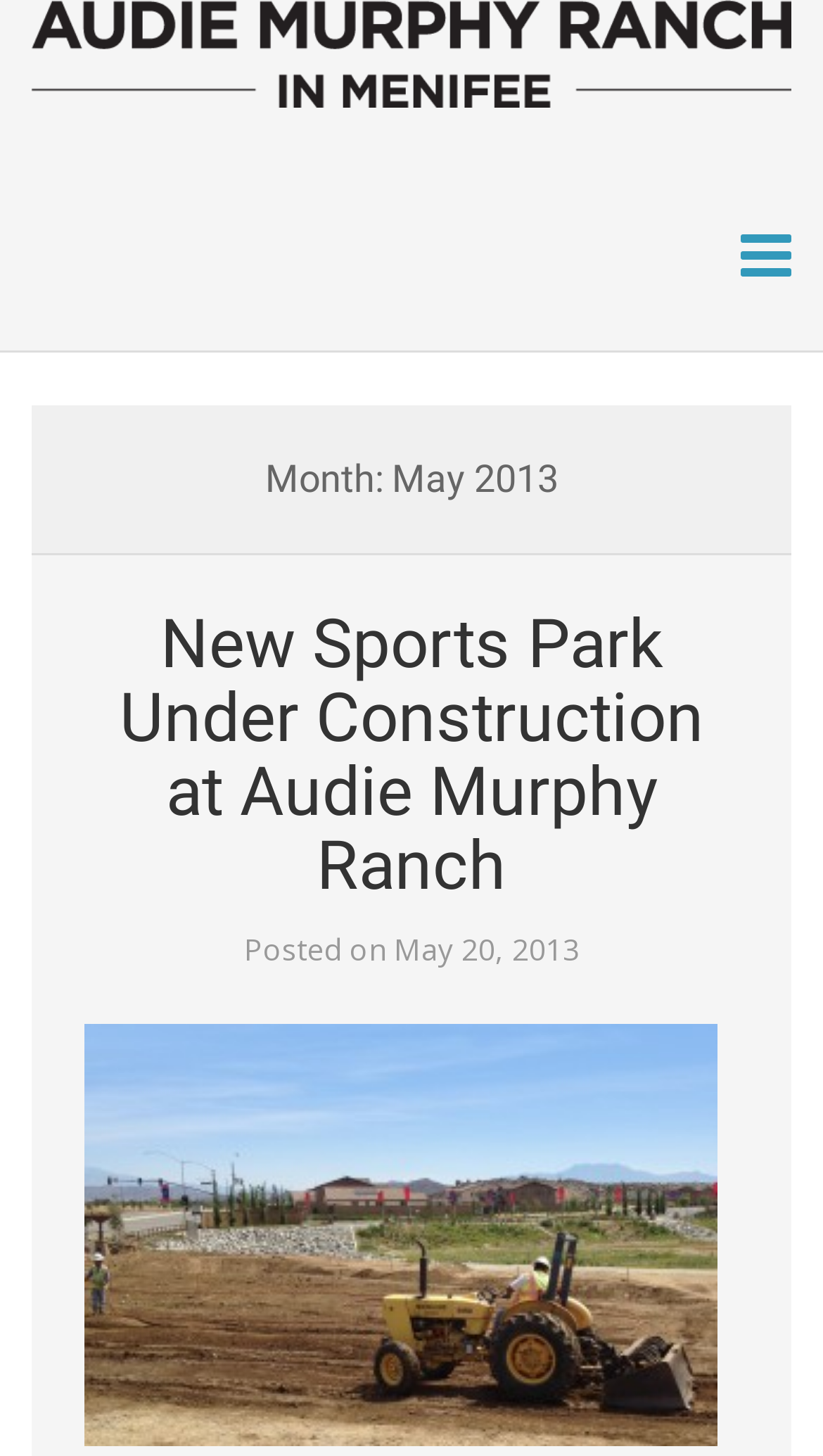Construct a thorough caption encompassing all aspects of the webpage.

The webpage appears to be a blog page for the Audie Murphy Ranch Community, with a focus on news and events. At the top, there is a prominent link and image combination with the text "Blog | Audie Muphy Ranch Community", taking up most of the width. 

Below this, there is a header section with a smaller icon on the right side, represented by the Unicode character '\uf0c9'. The main header section is divided into two parts. The top part displays the month and year, "Month: May 2013", while the bottom part contains a heading that reads "New Sports Park Under Construction at Audie Murphy Ranch". 

Underneath the heading, there is a link with the same text, followed by a "Posted on" label and a link to the date "May 20, 2013". An image takes up the remaining space below this section, spanning almost the entire width.